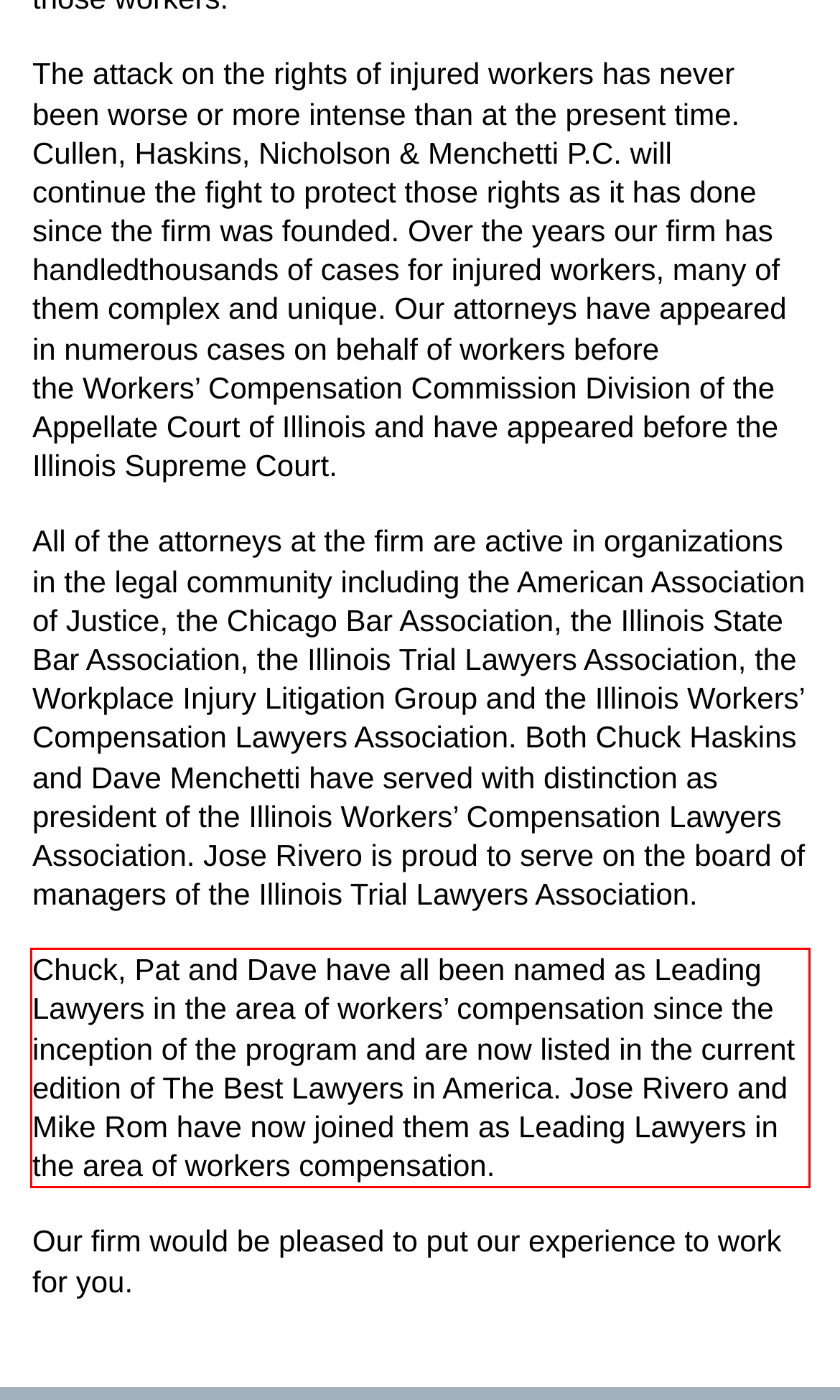Using OCR, extract the text content found within the red bounding box in the given webpage screenshot.

Chuck, Pat and Dave have all been named as Leading Lawyers in the area of workers’ compensation since the inception of the program and are now listed in the current edition of The Best Lawyers in America. Jose Rivero and Mike Rom have now joined them as Leading Lawyers in the area of workers compensation.